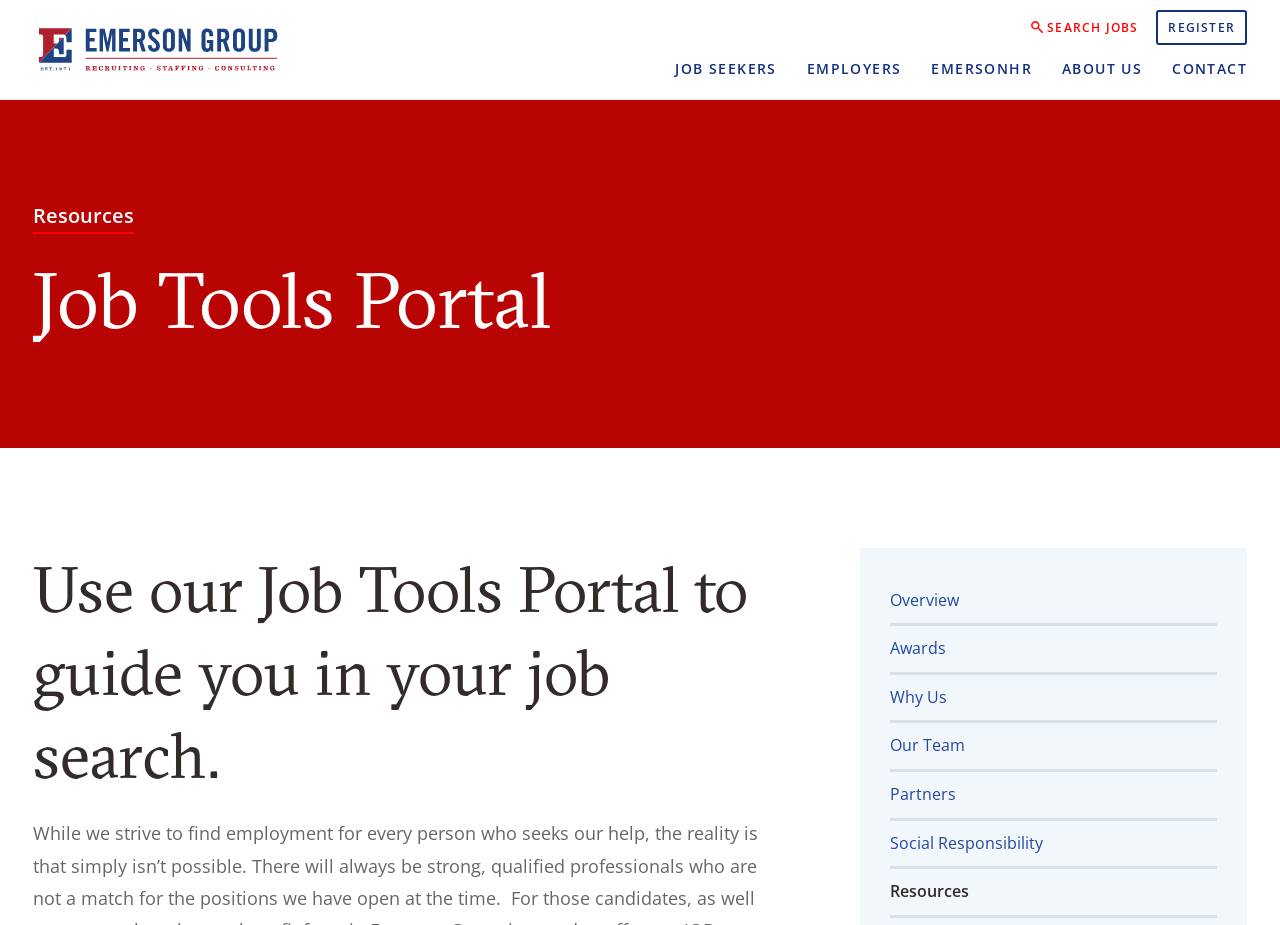What is the name of the portal for job search?
Please provide a full and detailed response to the question.

The name of the portal for job search can be found in the heading 'Job Tools Portal' located below the 'Resources' heading.